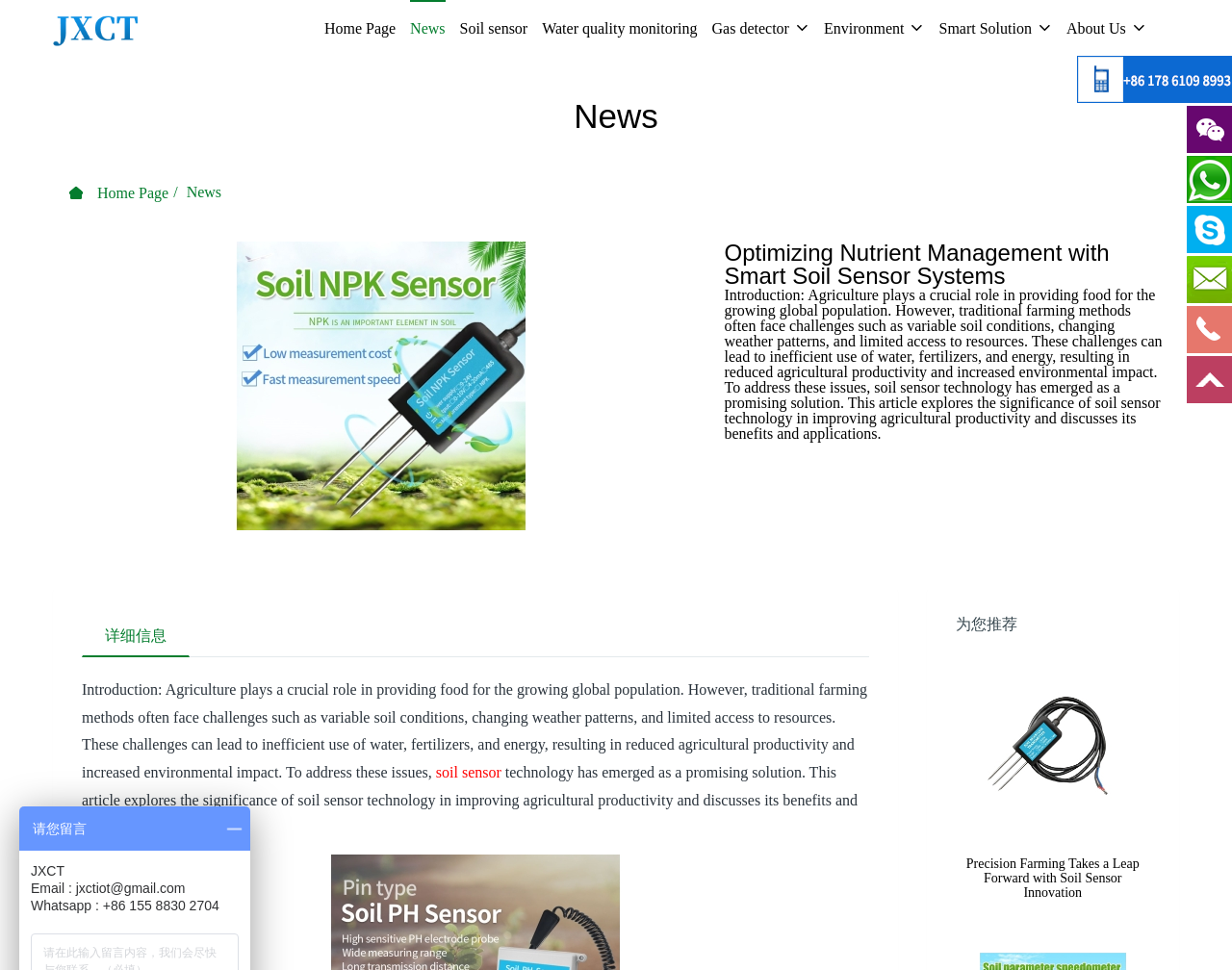Determine the bounding box coordinates of the target area to click to execute the following instruction: "Click the 'Home Page' link."

[0.263, 0.0, 0.321, 0.06]